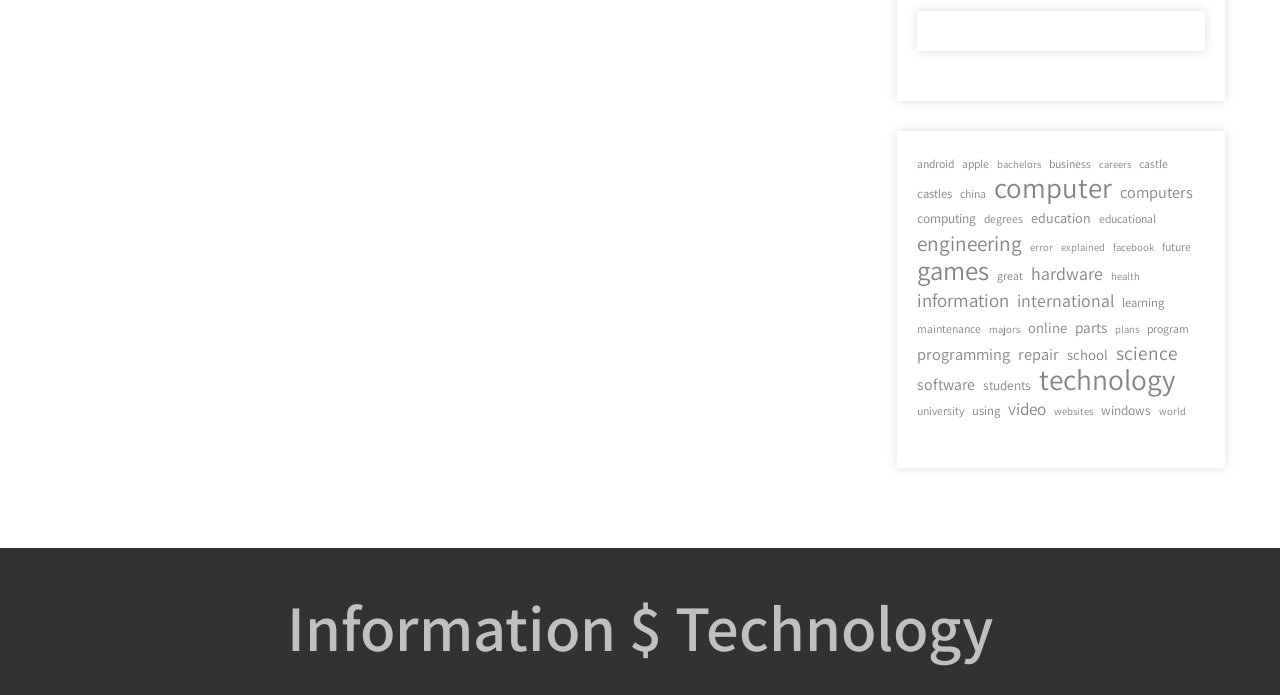Refer to the image and answer the question with as much detail as possible: What is the category that is located at the bottom left?

I looked at the vertical and horizontal positions of the links on the webpage by comparing their x1, x2, y1, and y2 coordinates. The category that is located at the bottom left is 'university'.